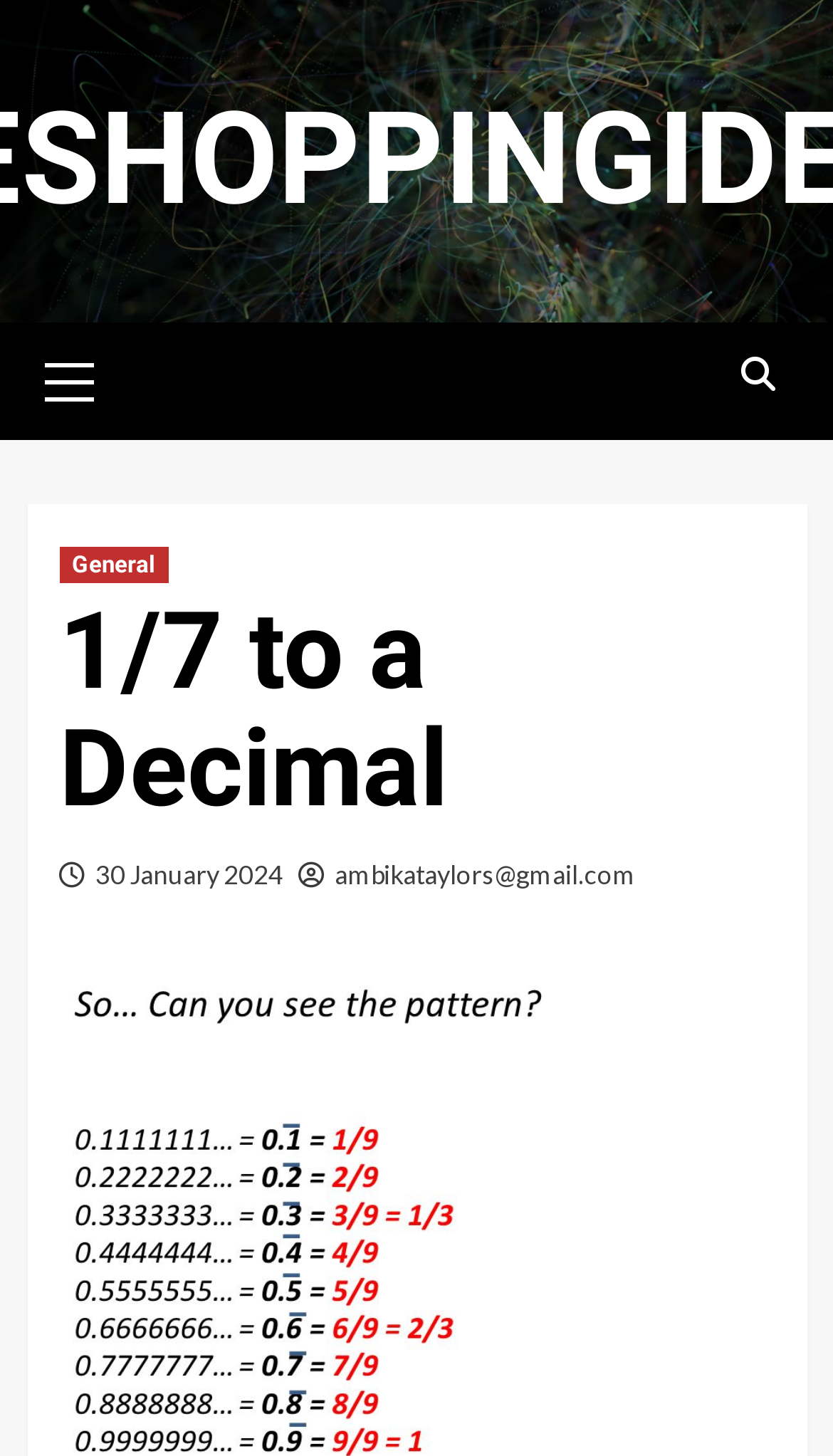Your task is to extract the text of the main heading from the webpage.

1/7 to a Decimal